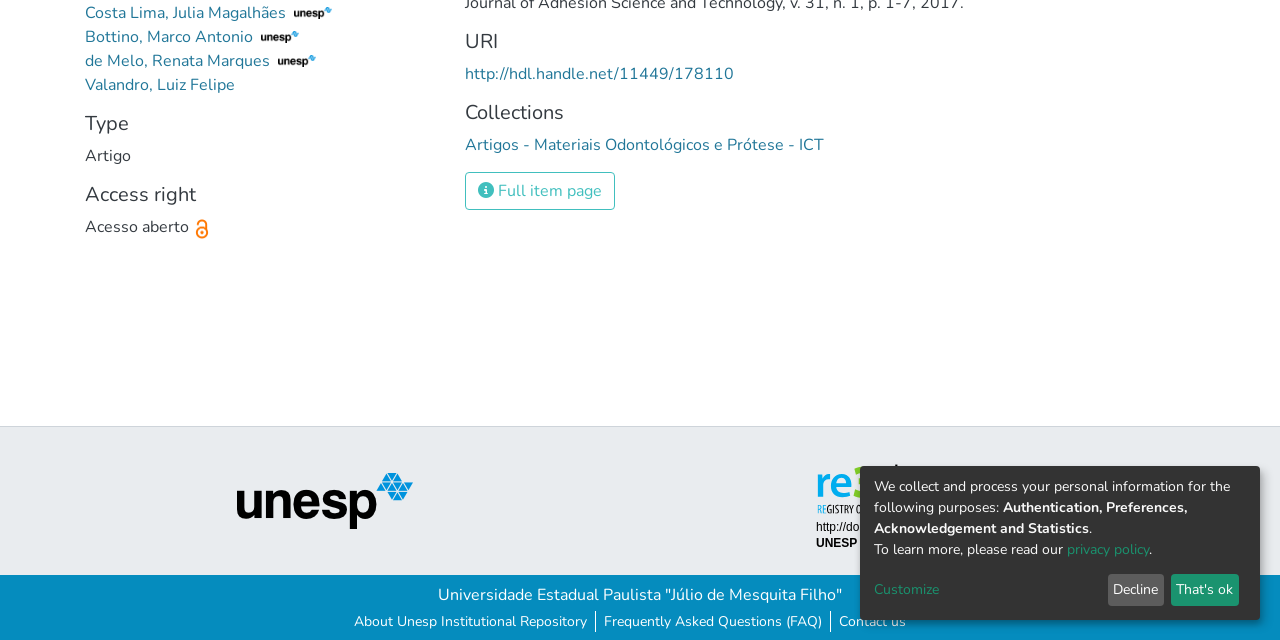Identify the bounding box coordinates for the UI element described as: "Contact us". The coordinates should be provided as four floats between 0 and 1: [left, top, right, bottom].

[0.649, 0.955, 0.714, 0.988]